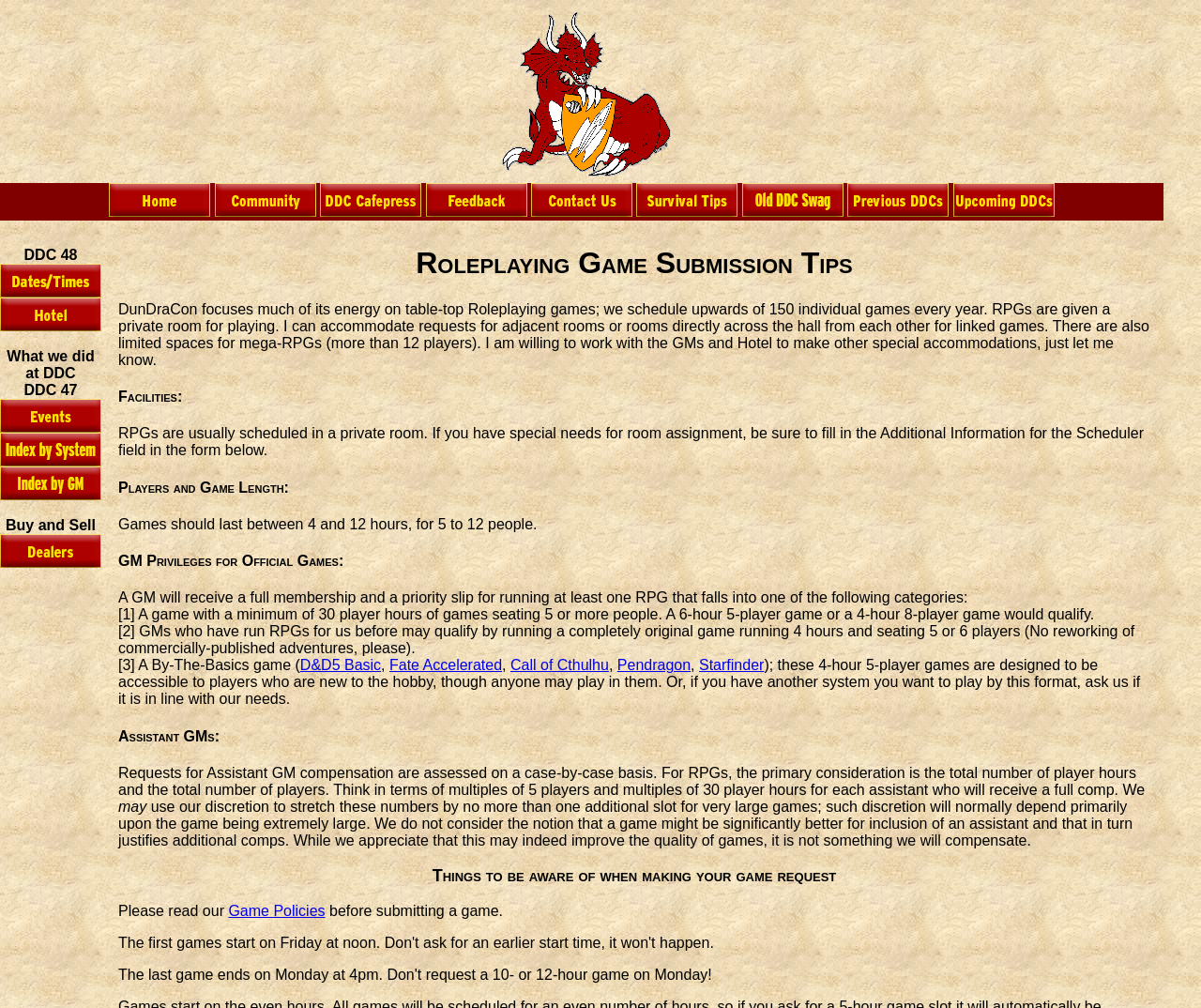Bounding box coordinates are specified in the format (top-left x, top-left y, bottom-right x, bottom-right y). All values are floating point numbers bounded between 0 and 1. Please provide the bounding box coordinate of the region this sentence describes: alt="Previous DDCs"

[0.706, 0.202, 0.79, 0.218]